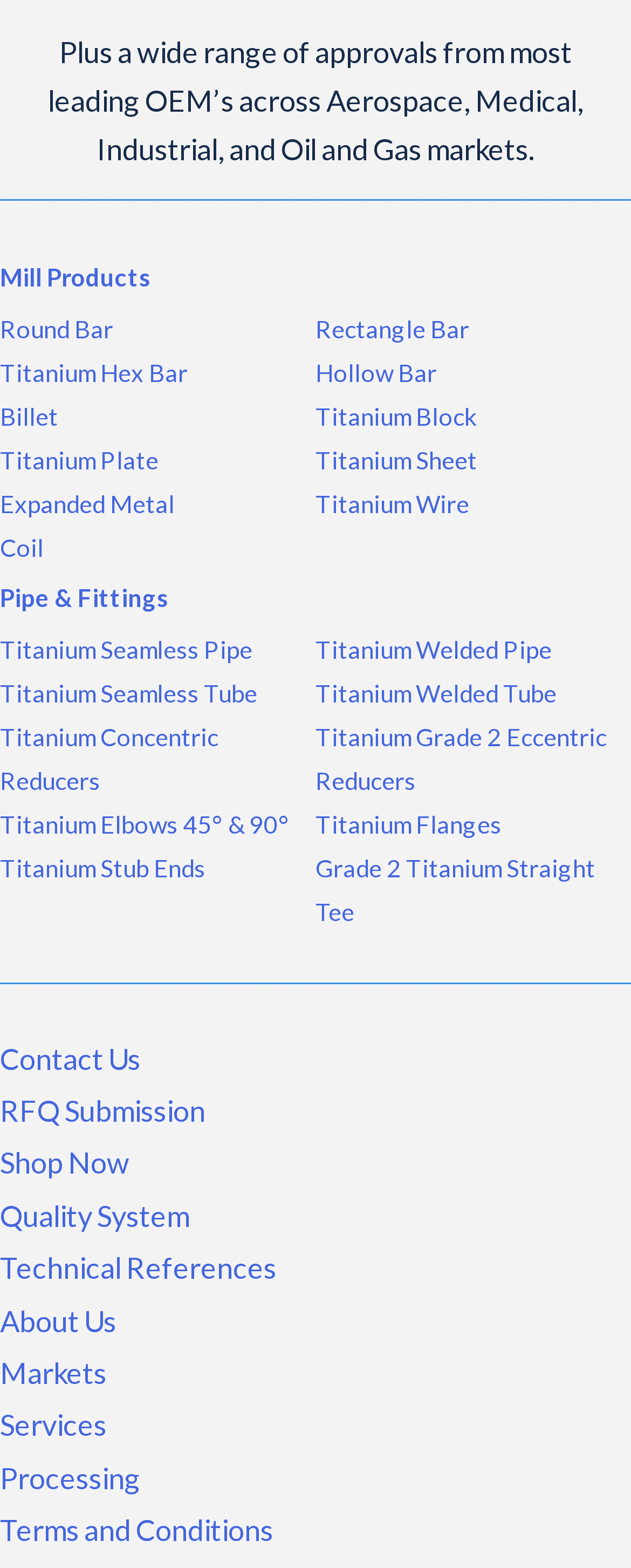Provide a short, one-word or phrase answer to the question below:
What type of products are listed on this webpage?

Titanium products